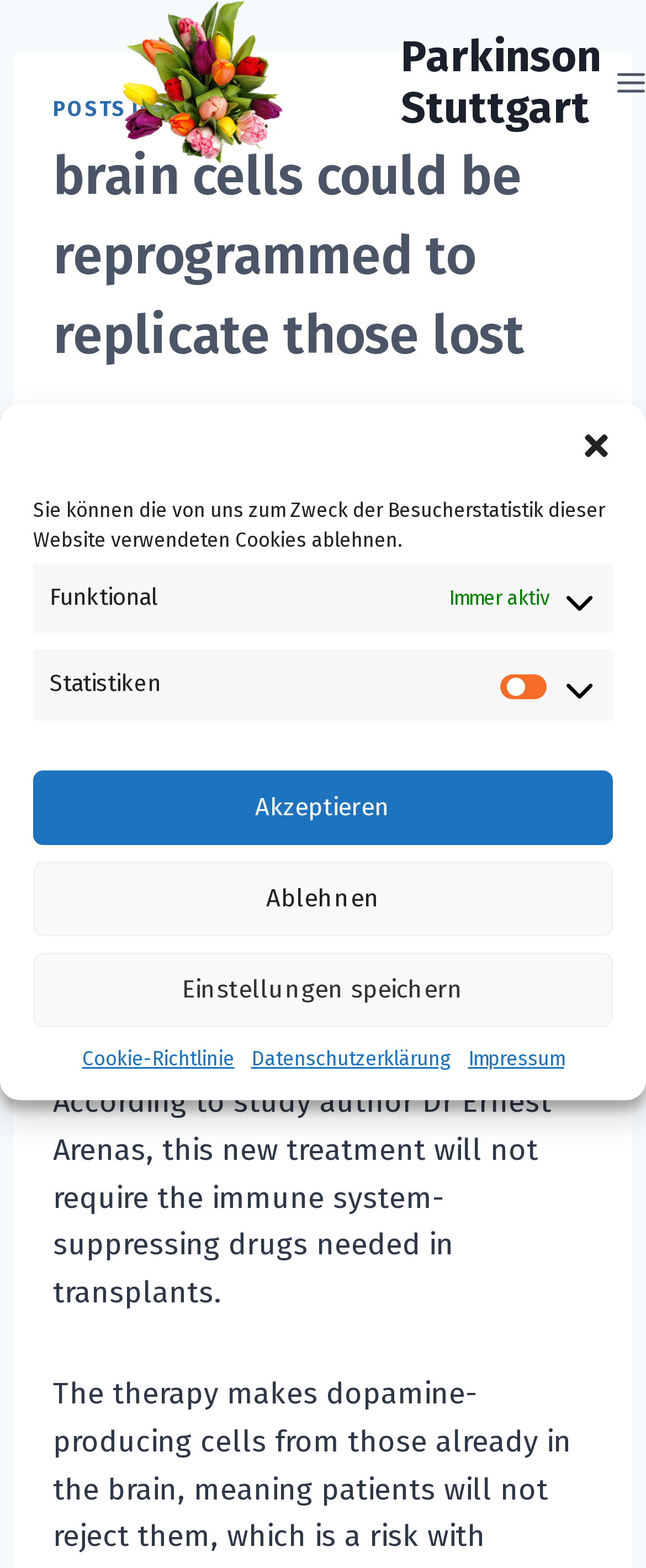Explain in detail what is displayed on the webpage.

The webpage appears to be an article about a scientific breakthrough in Parkinson's disease research. At the top of the page, there is a banner with a logo of "Parkinson Stuttgart" and a link to the organization's website. Below the banner, there is a heading that reads "brain cells could be reprogrammed to replicate those lost" in a prominent font size.

The main content of the article is divided into four paragraphs of text, which describe the research conducted by Swedish scientists on treating Parkinson-like symptoms in mice. The text explains that the treatment involves a cocktail of molecules and has shown promising results in improving the symptoms of the mice.

On the right side of the page, there is a dialog box with a title "Cookie-Zustimmung verwalten" (Cookie Consent Management) that takes up about a quarter of the page's width. The dialog box contains several buttons, including "Akzeptieren" (Accept), "Ablehnen" (Reject), and "Einstellungen speichern" (Save Settings), as well as links to the website's cookie policy, privacy policy, and imprint. There are also two disclosure triangles that can be expanded to reveal more information about functional and statistical cookies.

There are a total of three images on the page: one is the logo of "Parkinson Stuttgart" at the top, and the other two are small icons within the dialog box.